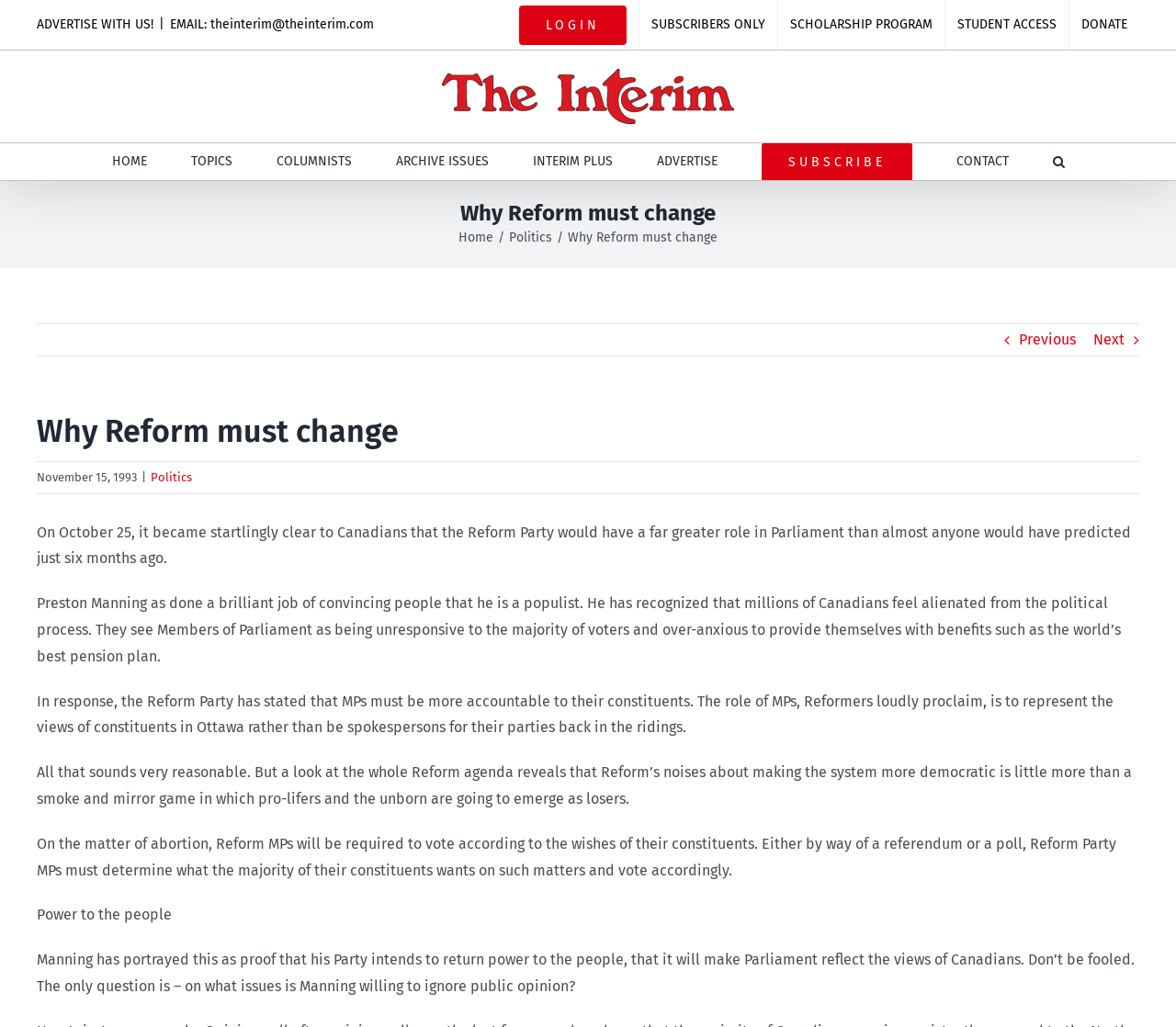Provide a short answer to the following question with just one word or phrase: What is the name of the logo?

The Interim Logo